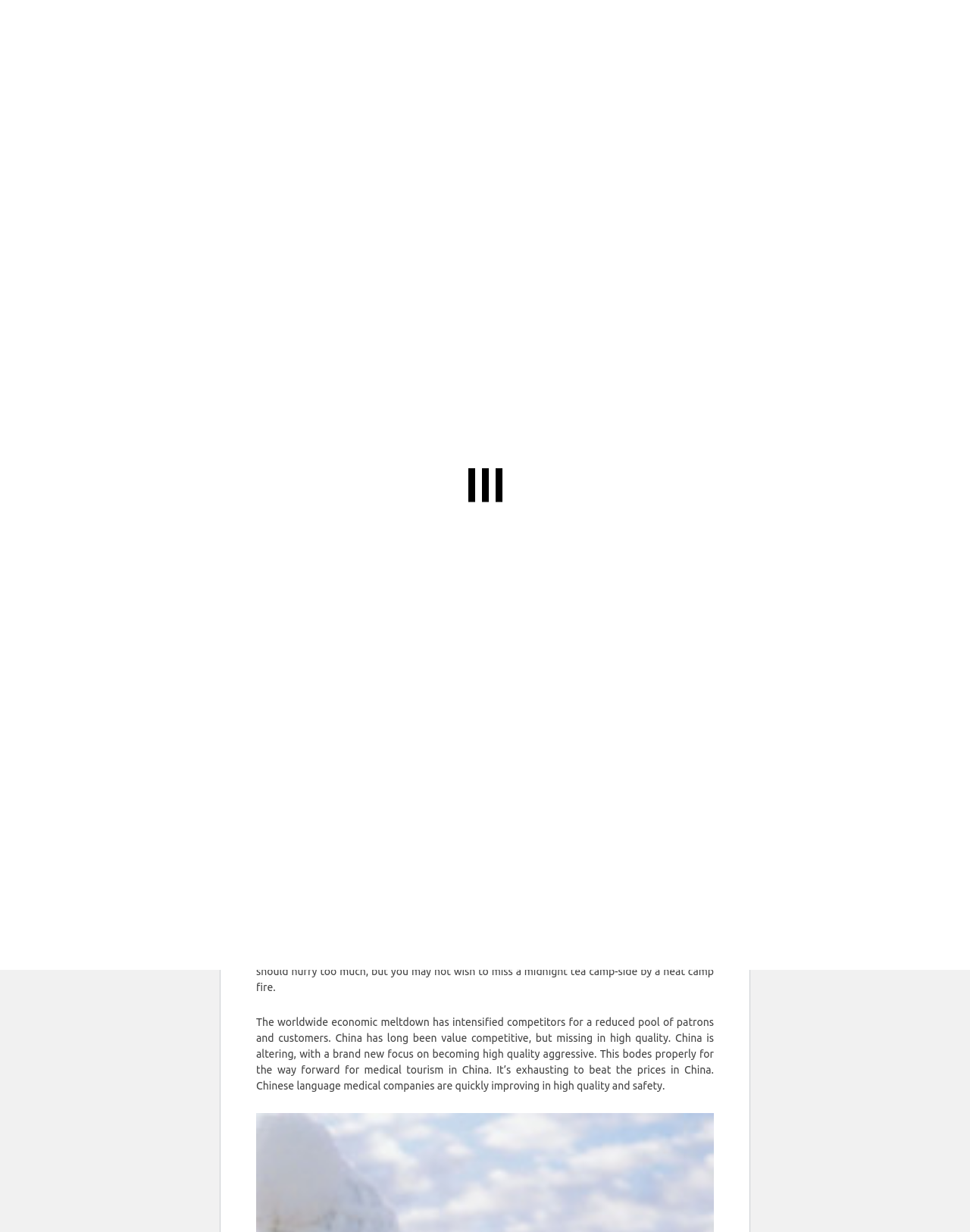Generate the text of the webpage's primary heading.

An Unbiased View of Trevel Transportations